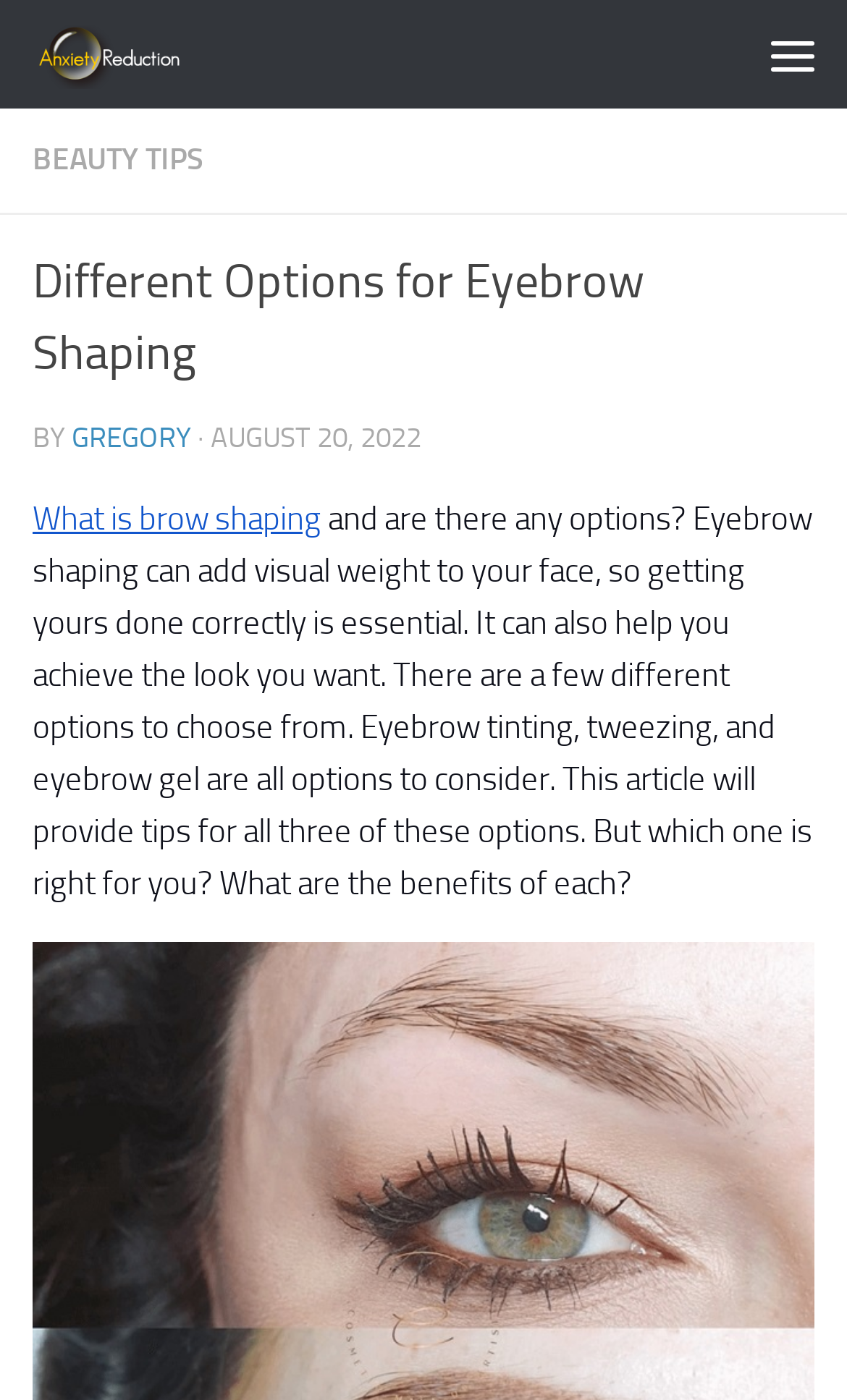Give a one-word or short phrase answer to the question: 
Who is the author of this article?

Gregory